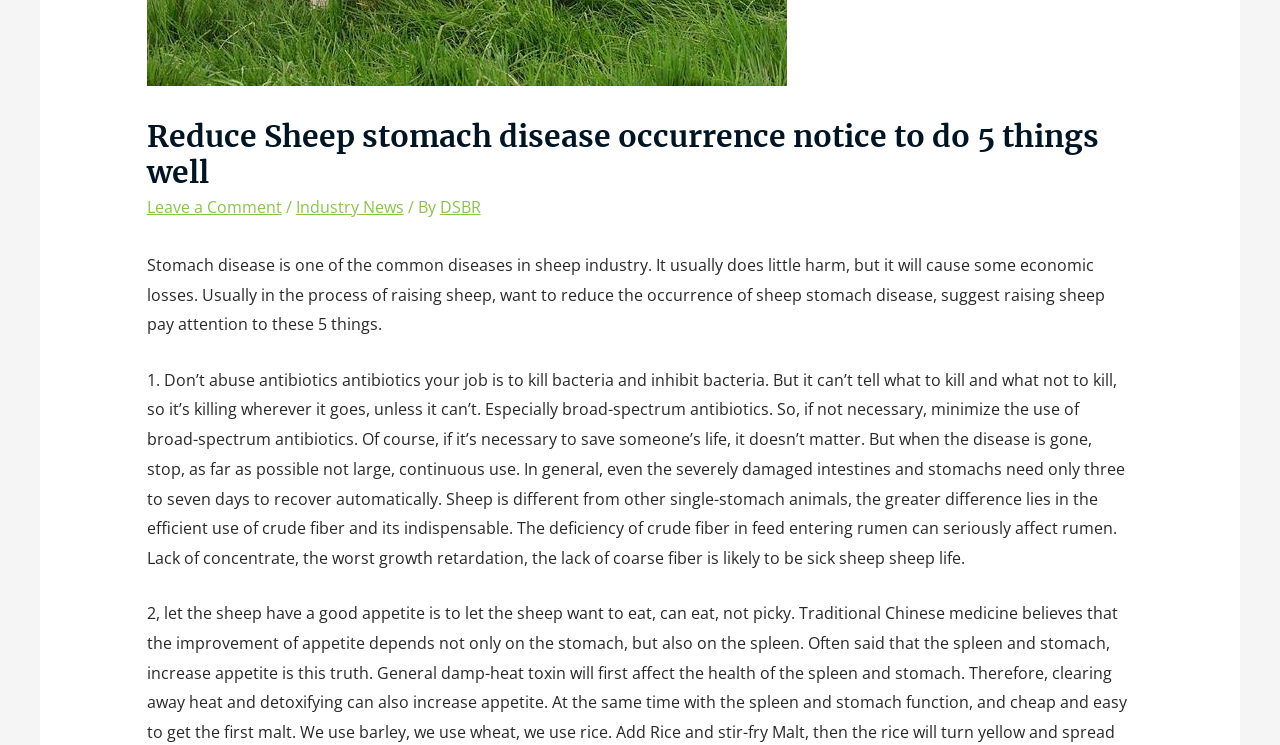Identify the bounding box of the UI element that matches this description: "Leave a Comment".

[0.115, 0.263, 0.22, 0.292]